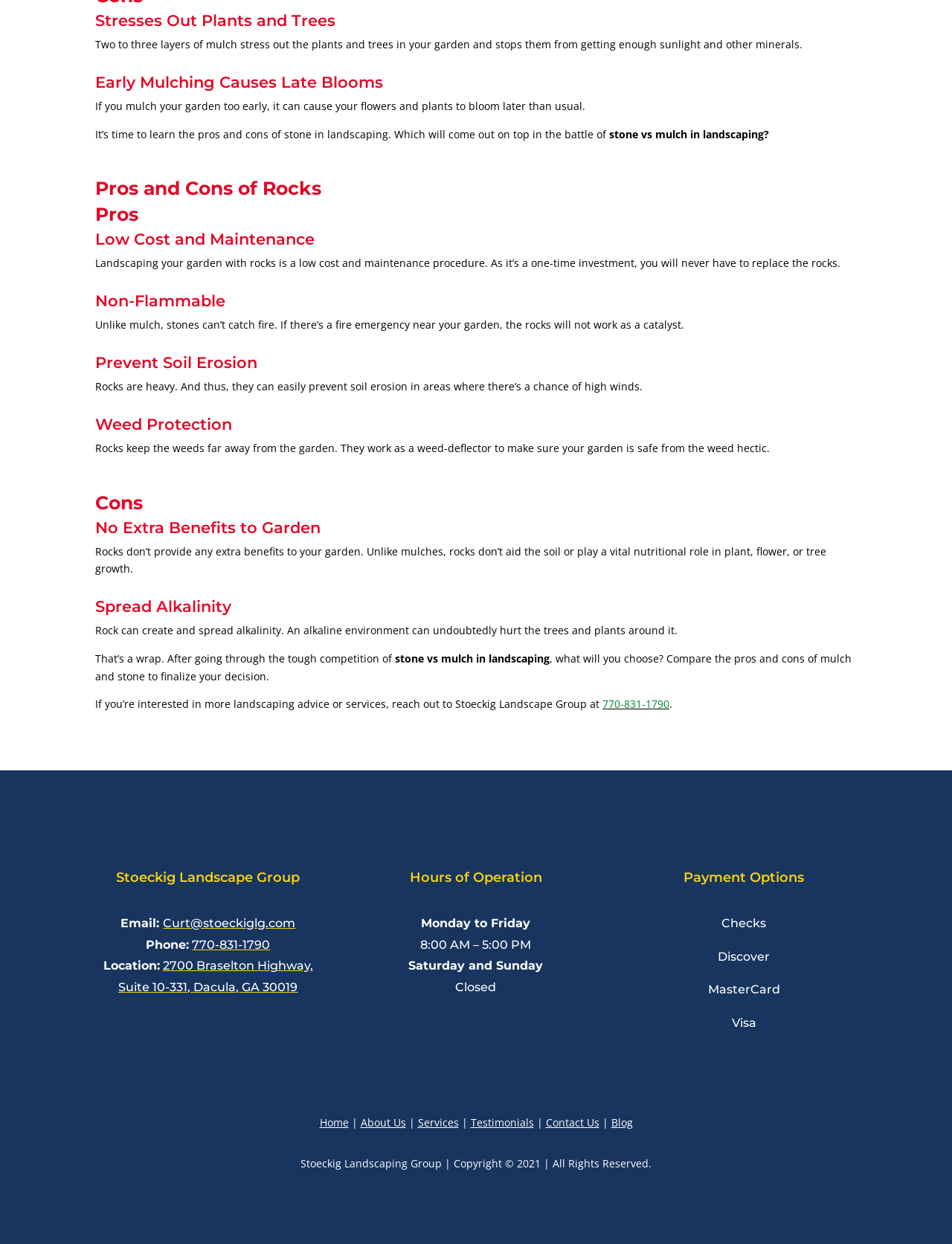Give a one-word or short phrase answer to the question: 
What is the benefit of using rocks in landscaping?

Low cost and maintenance